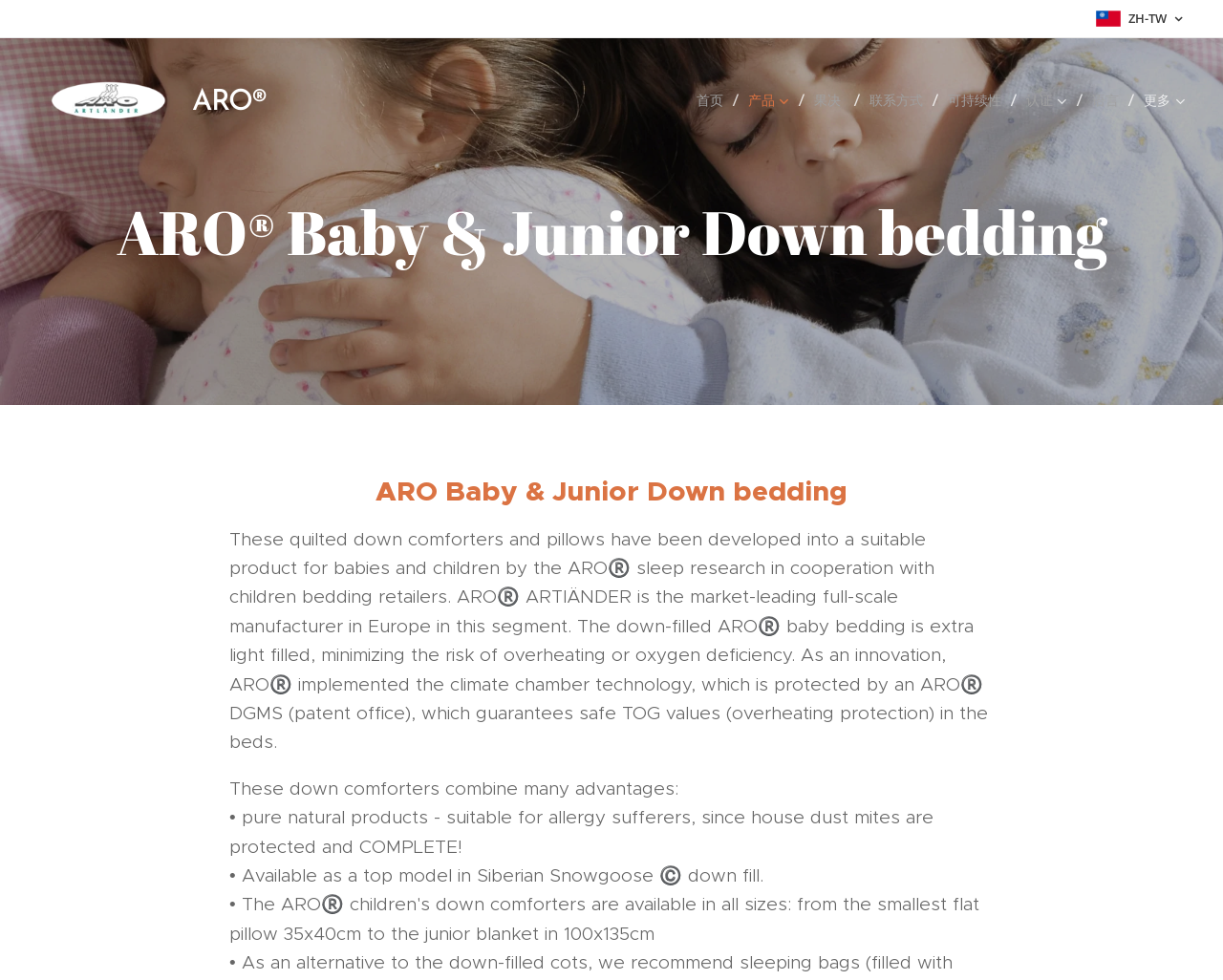Locate the coordinates of the bounding box for the clickable region that fulfills this instruction: "Switch to ZH-TW language".

[0.923, 0.009, 0.954, 0.026]